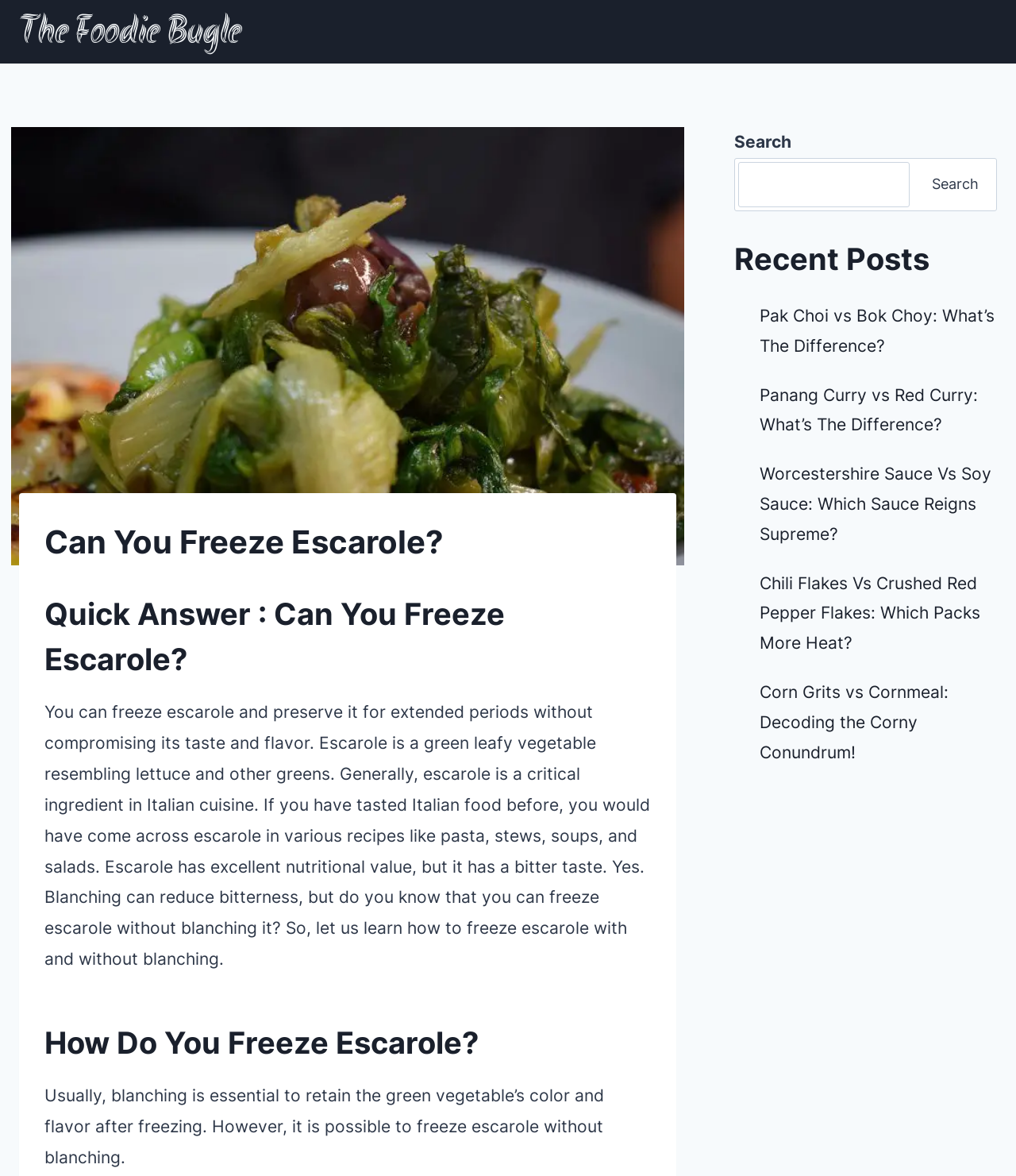Point out the bounding box coordinates of the section to click in order to follow this instruction: "Read about freezing escarole".

[0.044, 0.597, 0.64, 0.824]